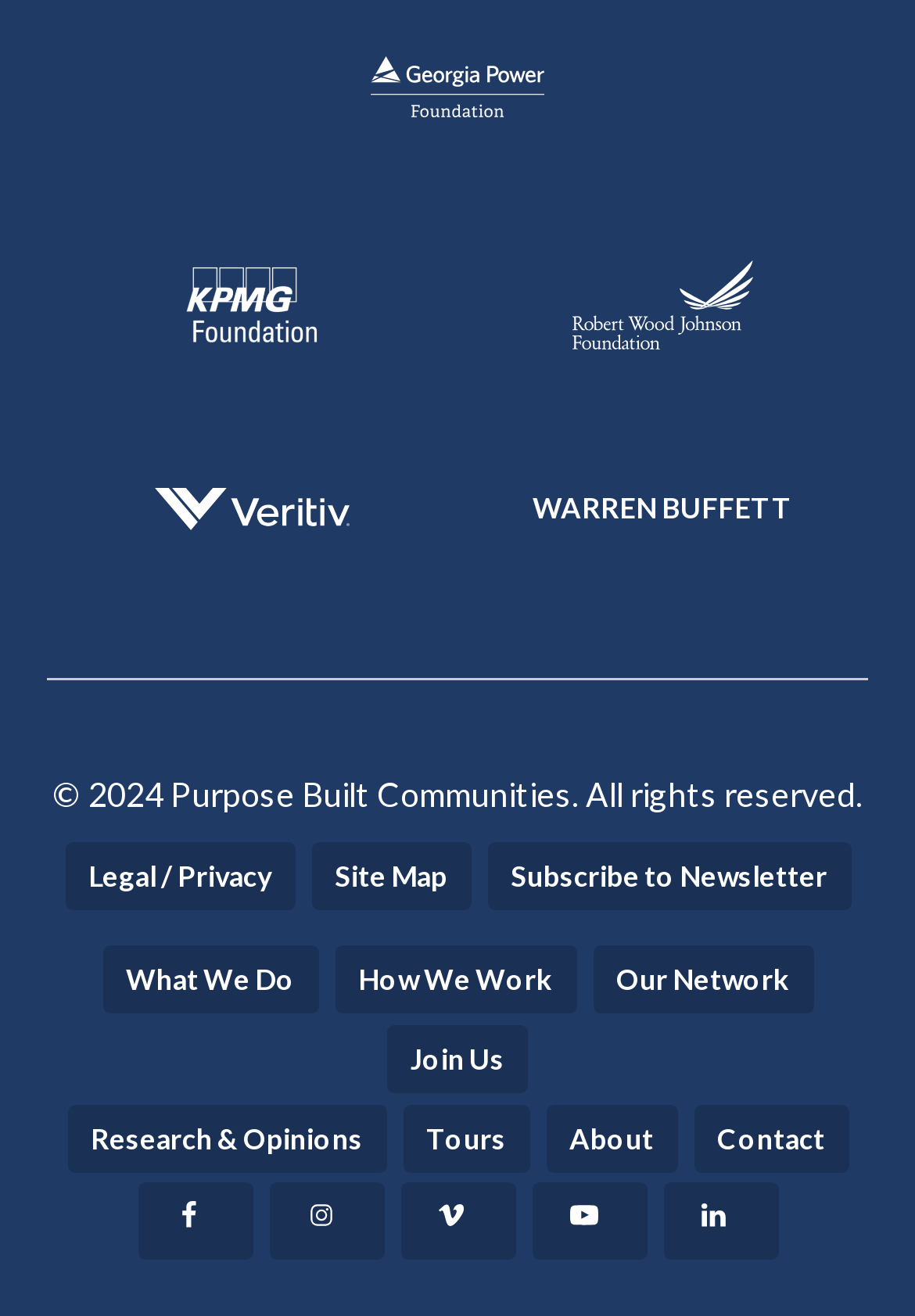Identify the bounding box coordinates of the clickable region required to complete the instruction: "View Warren Buffett's information". The coordinates should be given as four float numbers within the range of 0 and 1, i.e., [left, top, right, bottom].

[0.582, 0.372, 0.867, 0.399]